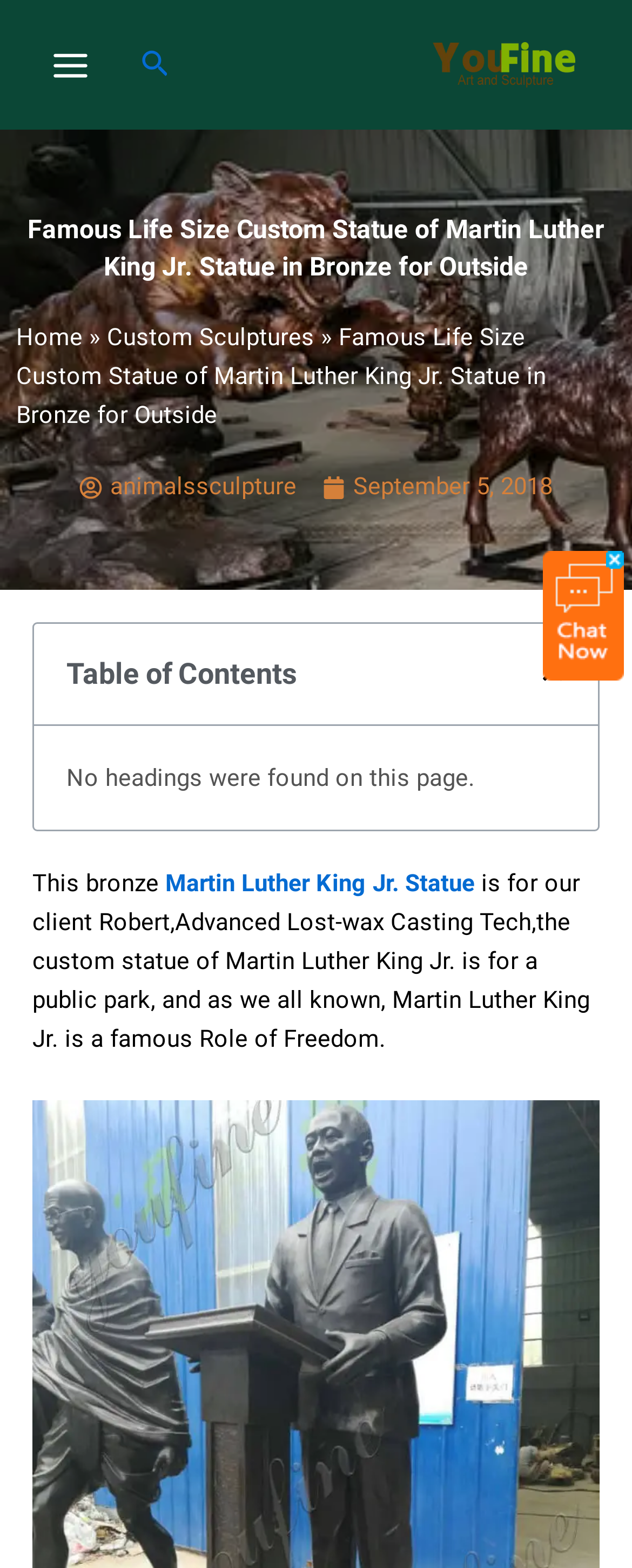Identify and provide the title of the webpage.

Famous Life Size Custom Statue of Martin Luther King Jr. Statue in Bronze for Outside